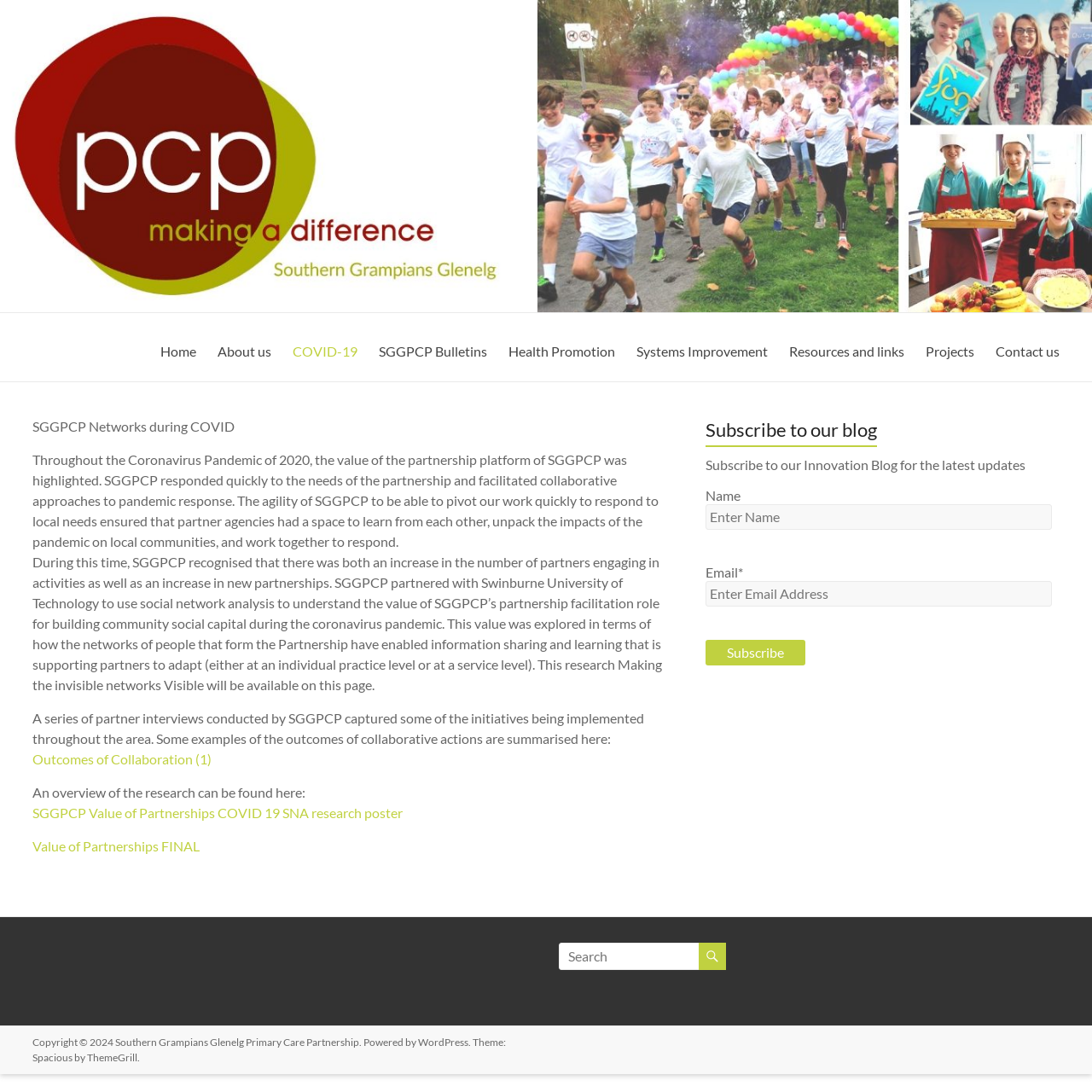What is the theme of the webpage?
Based on the screenshot, provide a one-word or short-phrase response.

Spacious by ThemeGrill